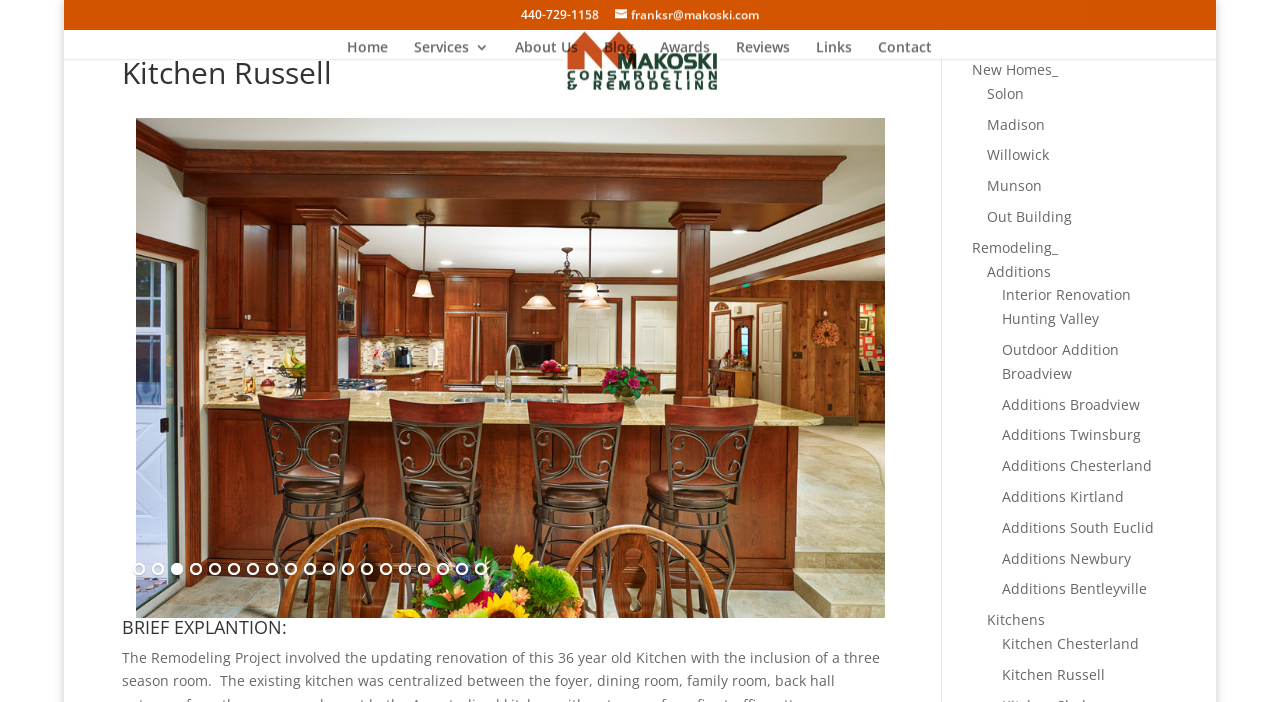What is the main focus of the webpage?
Using the information from the image, give a concise answer in one word or a short phrase.

Kitchen remodeling